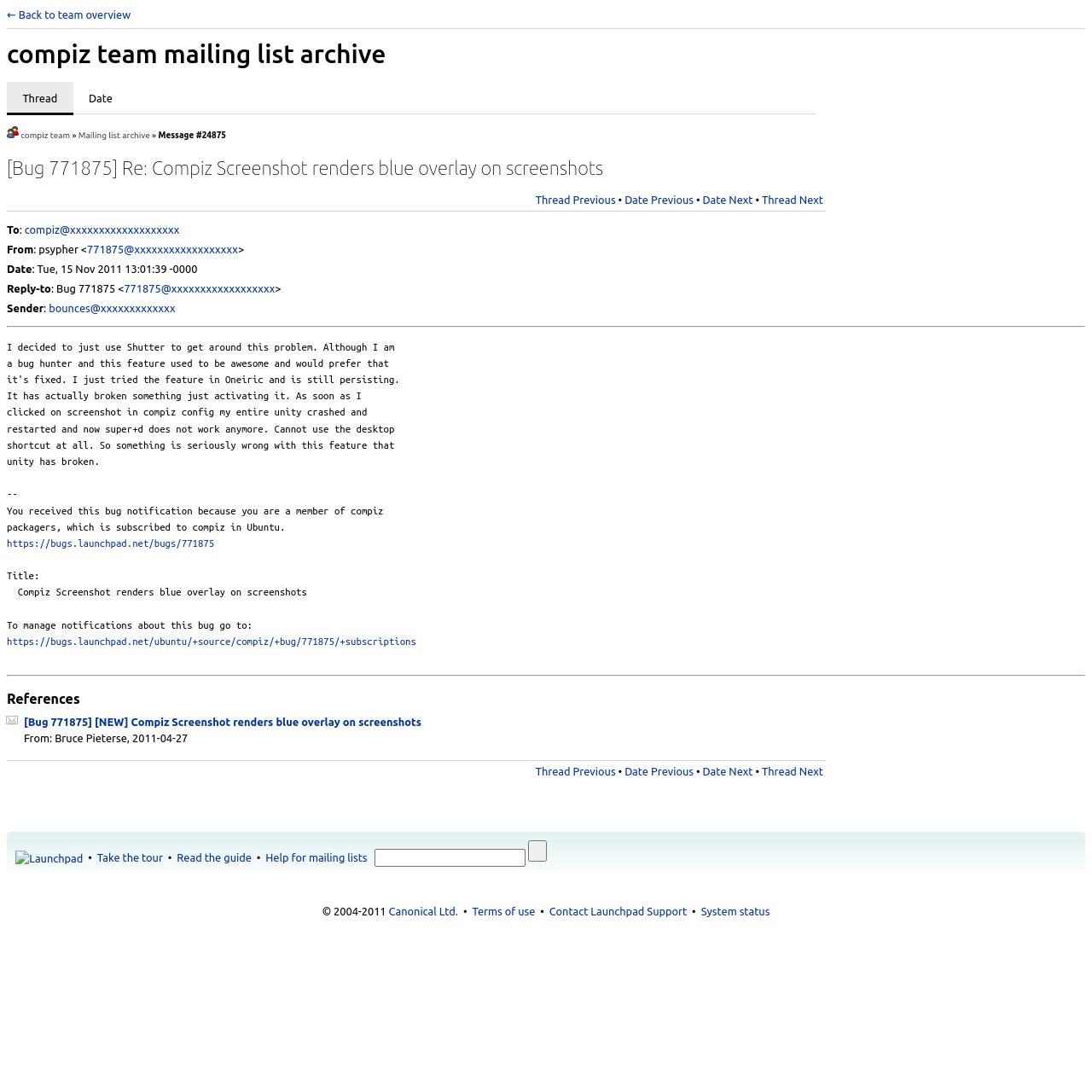Please identify the bounding box coordinates of the element I need to click to follow this instruction: "Search for something".

[0.343, 0.777, 0.482, 0.794]